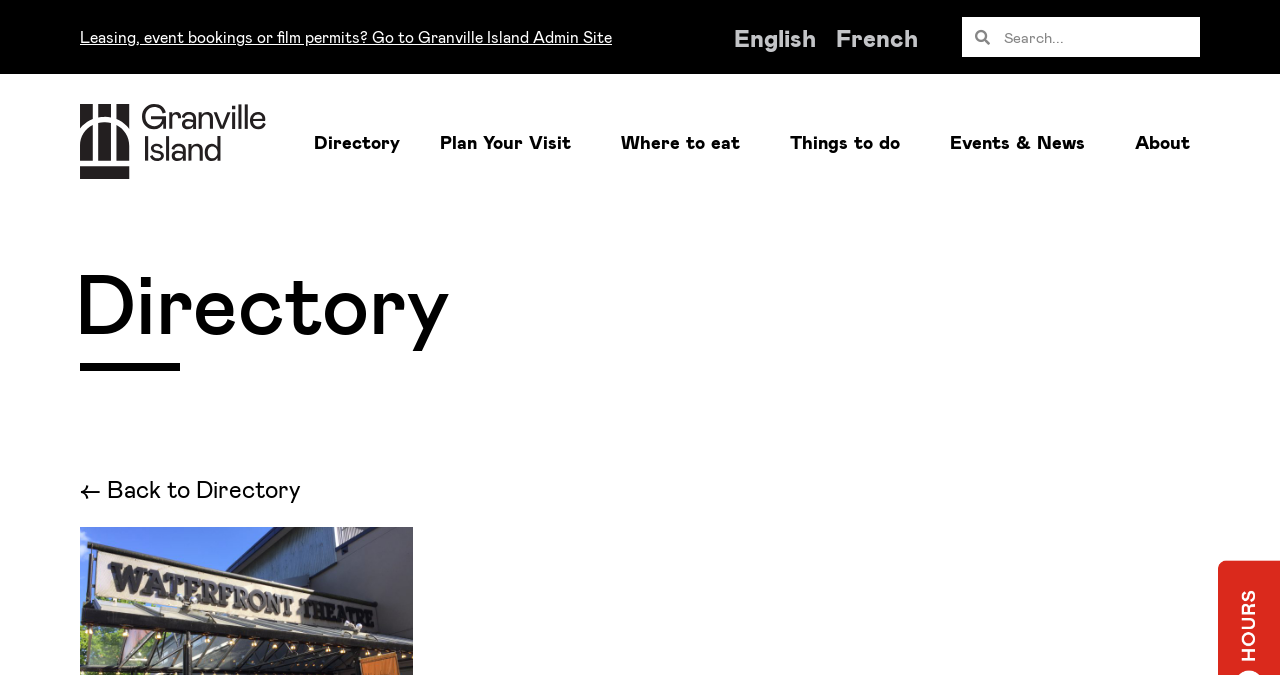Could you find the bounding box coordinates of the clickable area to complete this instruction: "Plan your visit"?

[0.344, 0.18, 0.454, 0.24]